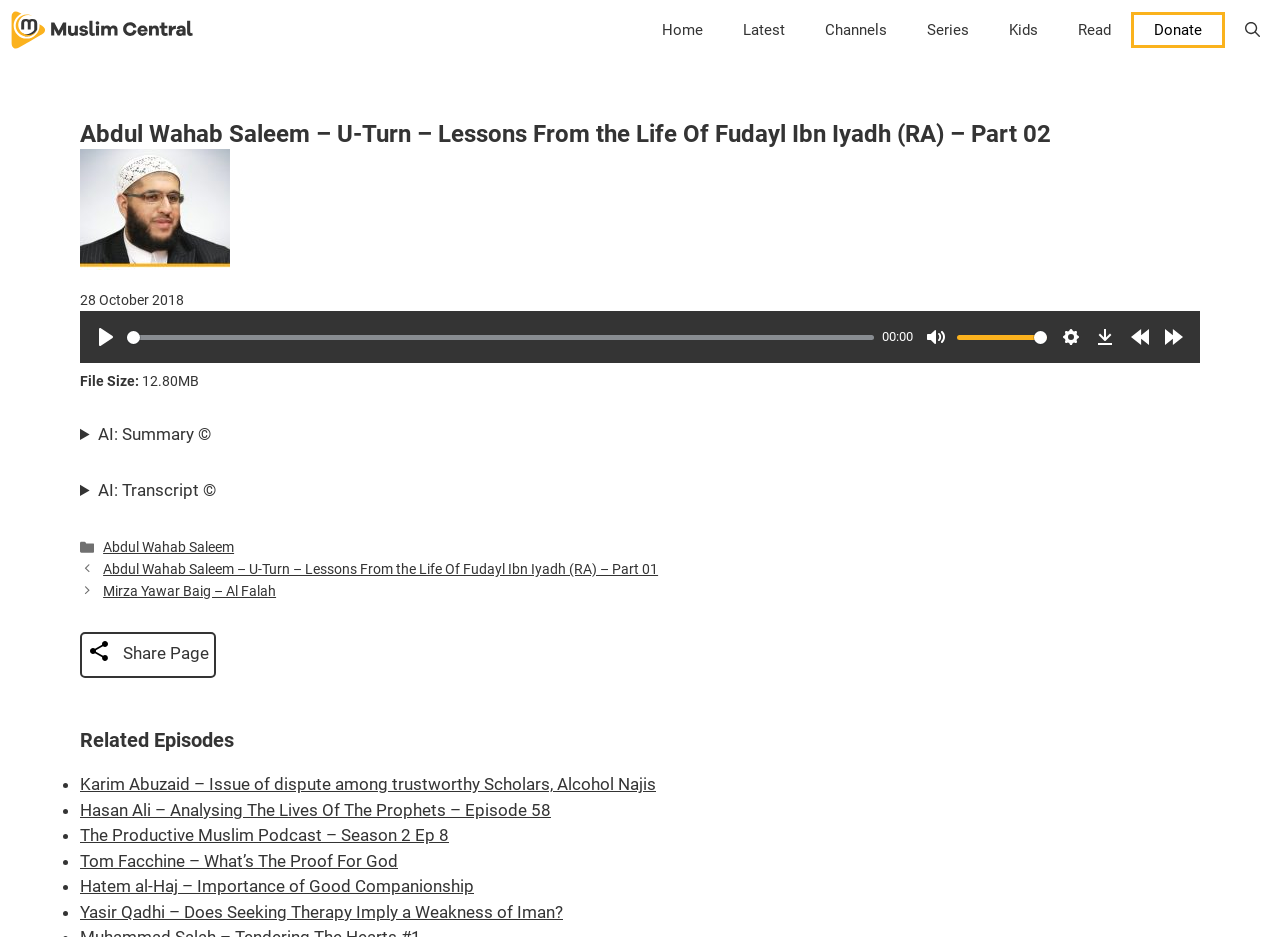Find the bounding box of the UI element described as: "title="Muslim Central"". The bounding box coordinates should be given as four float values between 0 and 1, i.e., [left, top, right, bottom].

[0.008, 0.0, 0.152, 0.064]